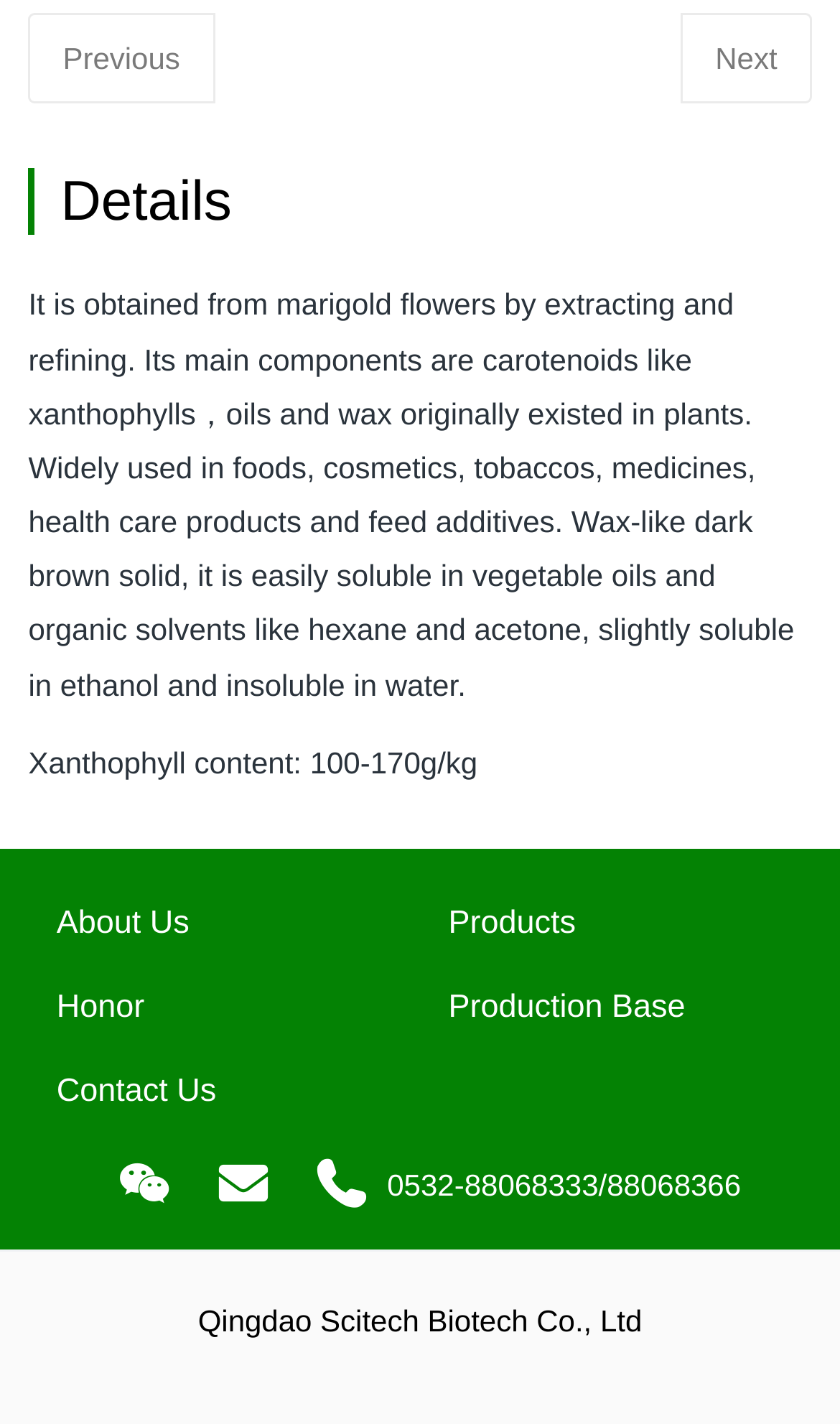Please find the bounding box coordinates of the clickable region needed to complete the following instruction: "Click on Industrial Shed in Chhatral". The bounding box coordinates must consist of four float numbers between 0 and 1, i.e., [left, top, right, bottom].

None